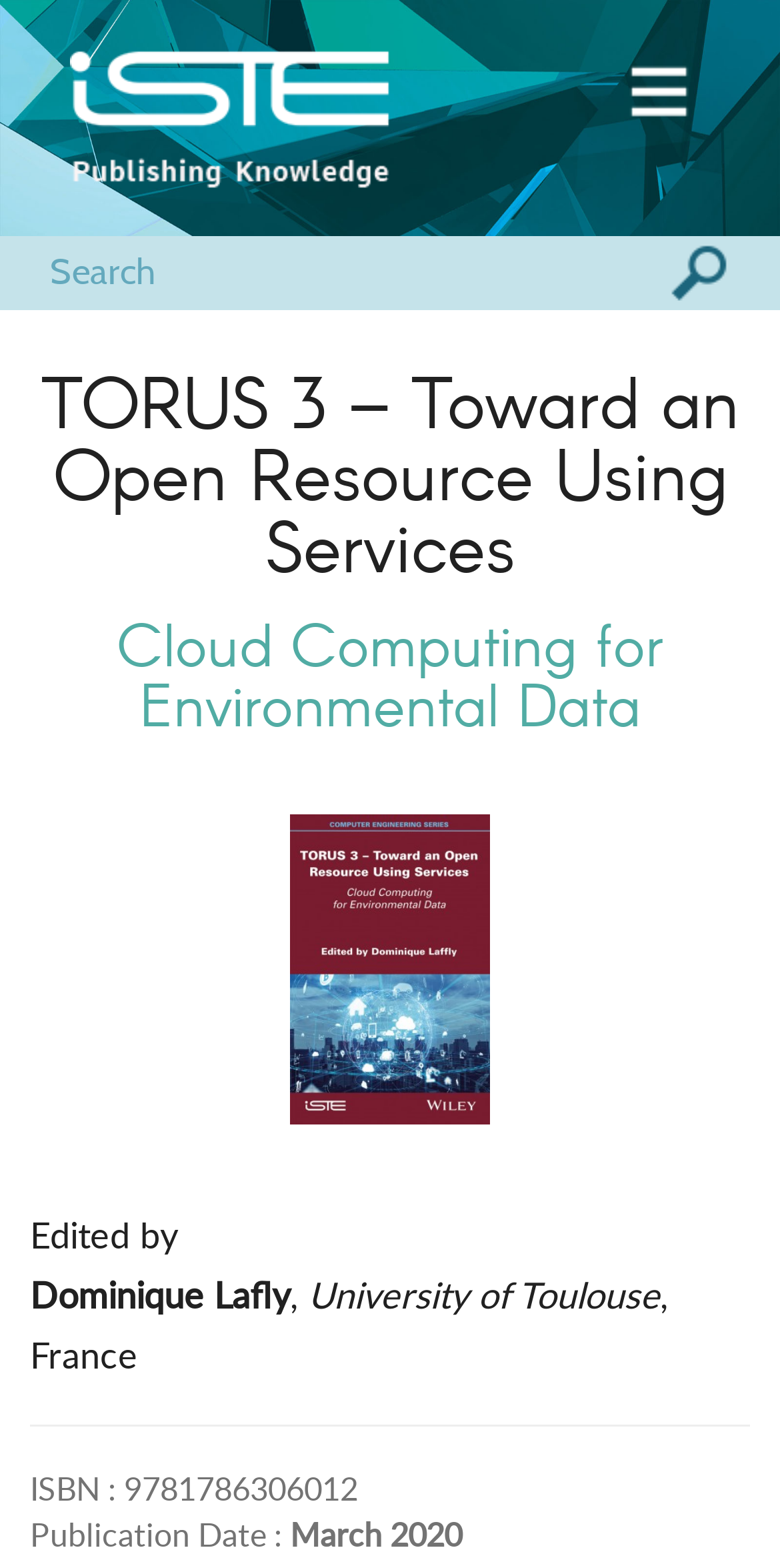Answer the question below with a single word or a brief phrase: 
What is the ISBN of the book?

9781786306012